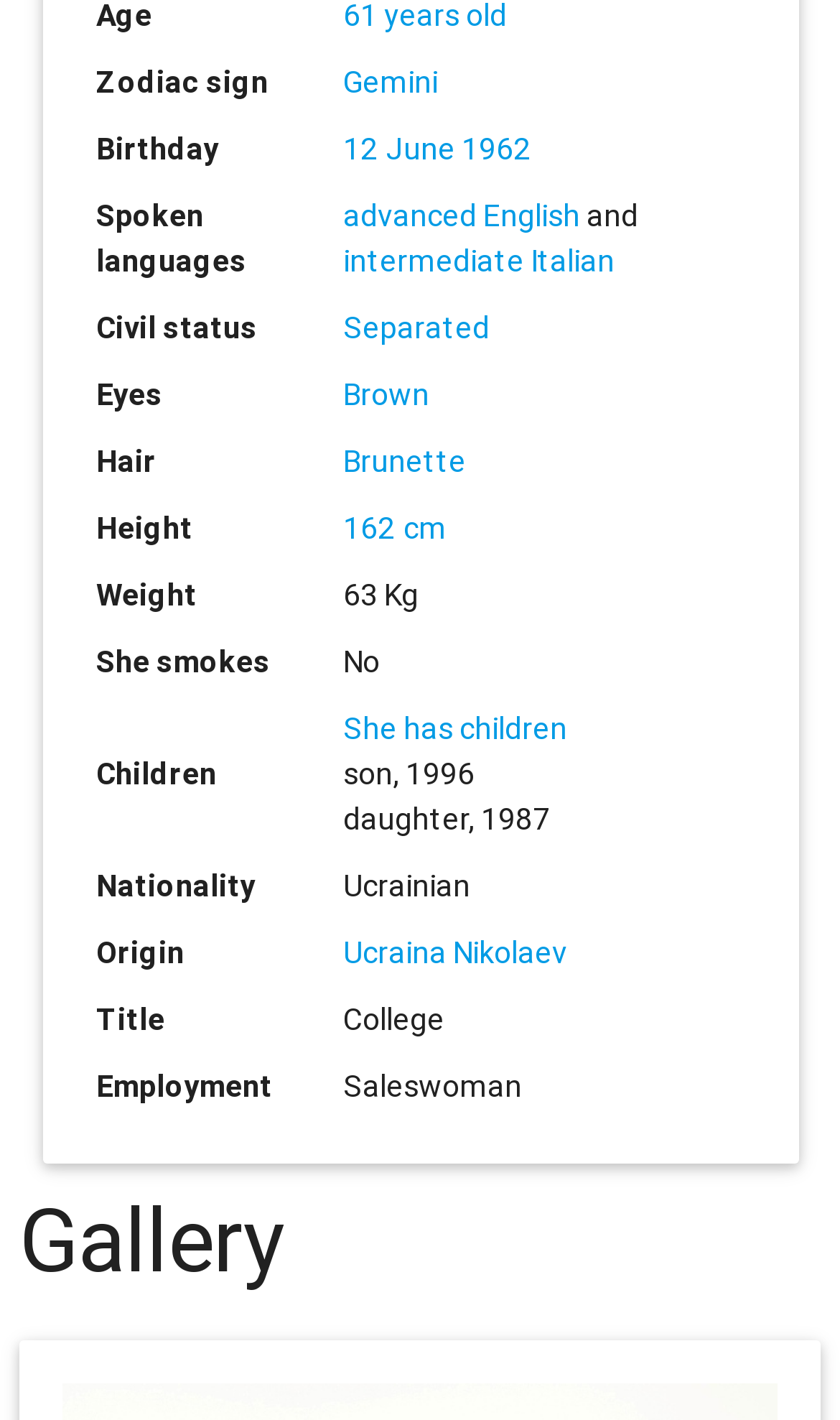Identify the bounding box coordinates of the area that should be clicked in order to complete the given instruction: "See spoken languages". The bounding box coordinates should be four float numbers between 0 and 1, i.e., [left, top, right, bottom].

[0.409, 0.138, 0.691, 0.165]